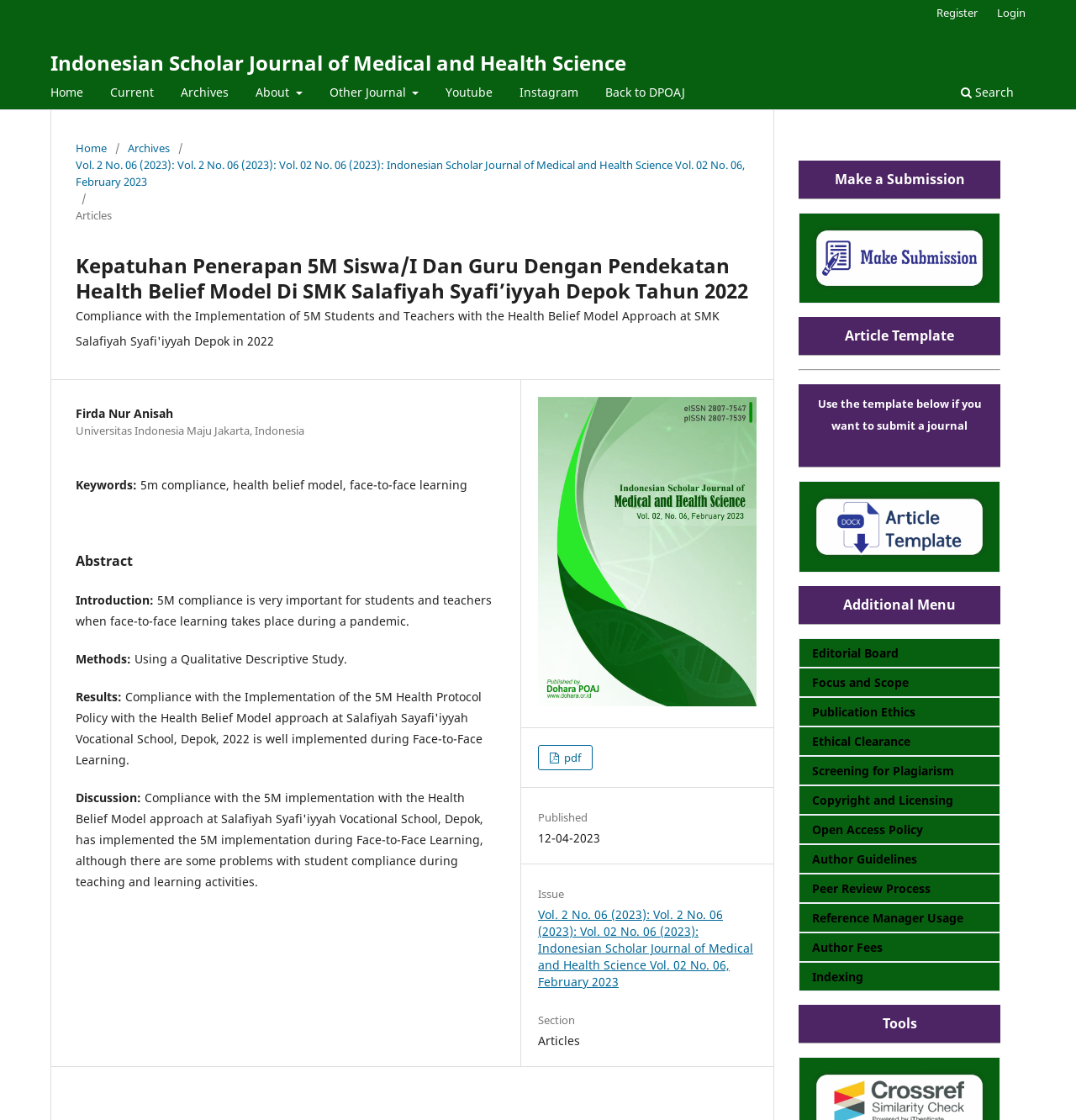Create a full and detailed caption for the entire webpage.

This webpage is an article page from the Indonesian Scholar Journal of Medical and Health Science. At the top, there is a navigation bar with links to "Home", "Current", "Archives", "About", "Other Journal", "Youtube", "Instagram", and "Back to DPOAJ". On the right side of the navigation bar, there are links to "Search", "Register", and "Login".

Below the navigation bar, there is a breadcrumb navigation section that shows the current location of the article, with links to "Home", "Archives", and the current issue "Vol. 2 No. 06 (2023)".

The main content of the page is the article itself, which has a title "Kepatuhan Penerapan 5M Siswa/I Dan Guru Dengan Pendekatan Health Belief Model Di SMK Salafiyah Syafi’iyyah Depok Tahun 2022" and an English translation "Compliance with the Implementation of 5M Students and Teachers with the Health Belief Model Approach at SMK Salafiyah Syafi’iyyah Depok in 2022". The article has an author, Firda Nur Anisah, and an affiliation, Universitas Indonesia Maju Jakarta, Indonesia.

The article is divided into sections, including "Keywords", "Abstract", "Introduction", "Methods", "Results", and "Discussion". The abstract provides a brief summary of the article, and the introduction explains the importance of 5M compliance during face-to-face learning during a pandemic.

On the right side of the page, there are additional menus and links, including "Make a Submission", "Article Template", and "Additional Menu" with links to "Editorial Board", "Focus and Scope", "Publication Ethics", and other related topics.

At the bottom of the page, there is a section with links to "Tools" and some separator lines.